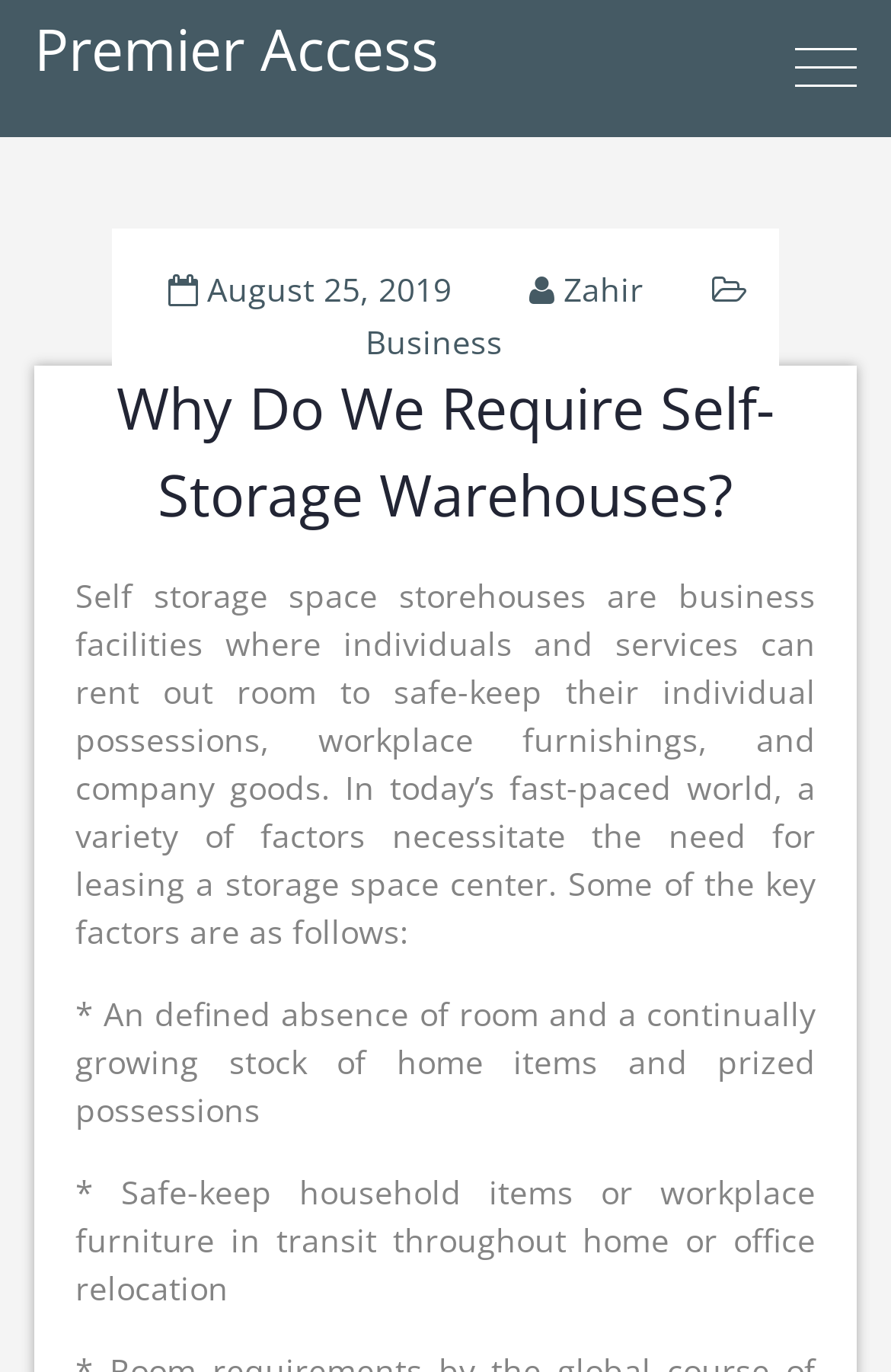What is the purpose of self storage space storehouses?
Based on the image, give a one-word or short phrase answer.

Rent out room to safe-keep possessions